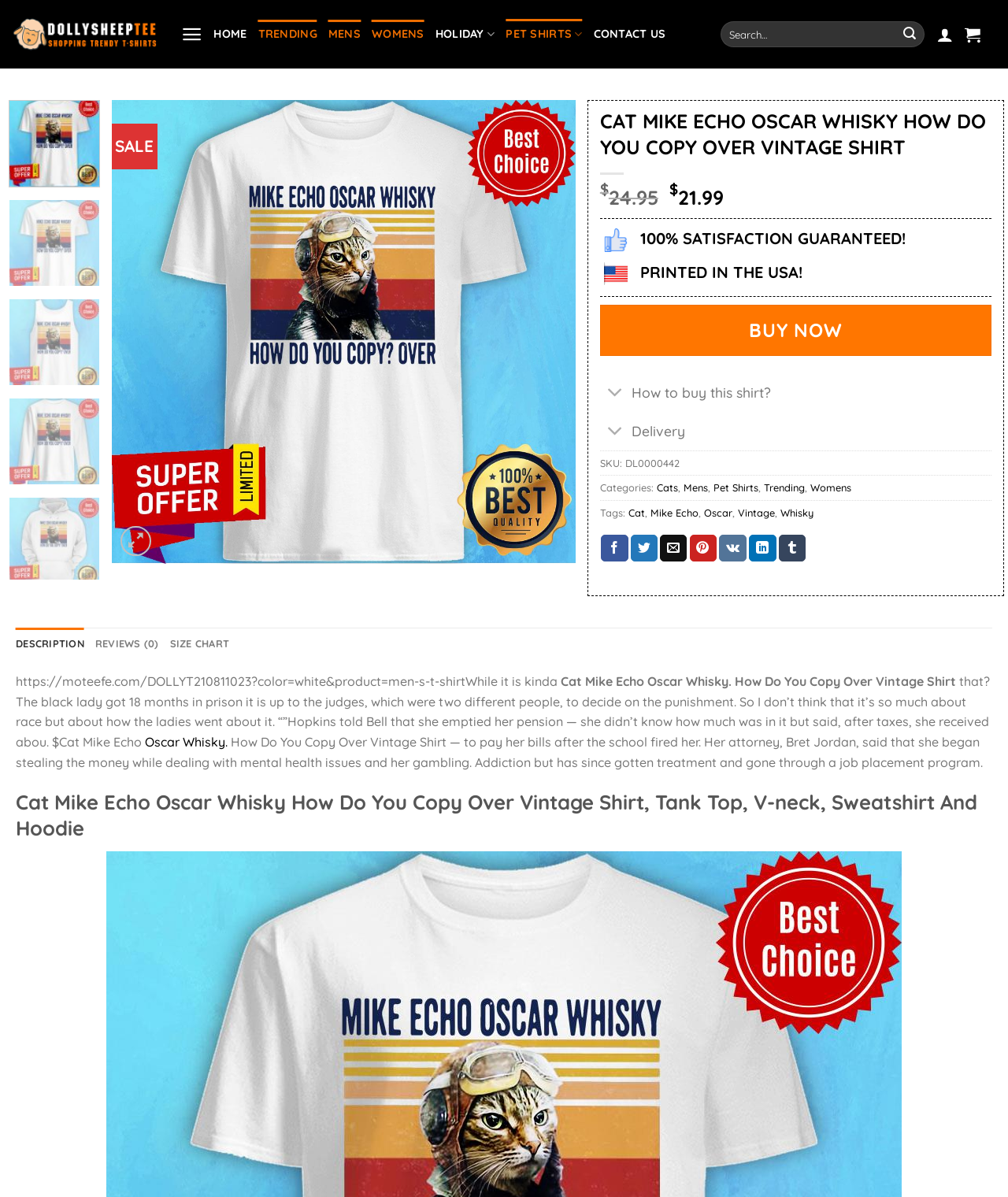Determine the bounding box coordinates of the clickable region to execute the instruction: "Go to top". The coordinates should be four float numbers between 0 and 1, denoted as [left, top, right, bottom].

[0.953, 0.811, 0.983, 0.837]